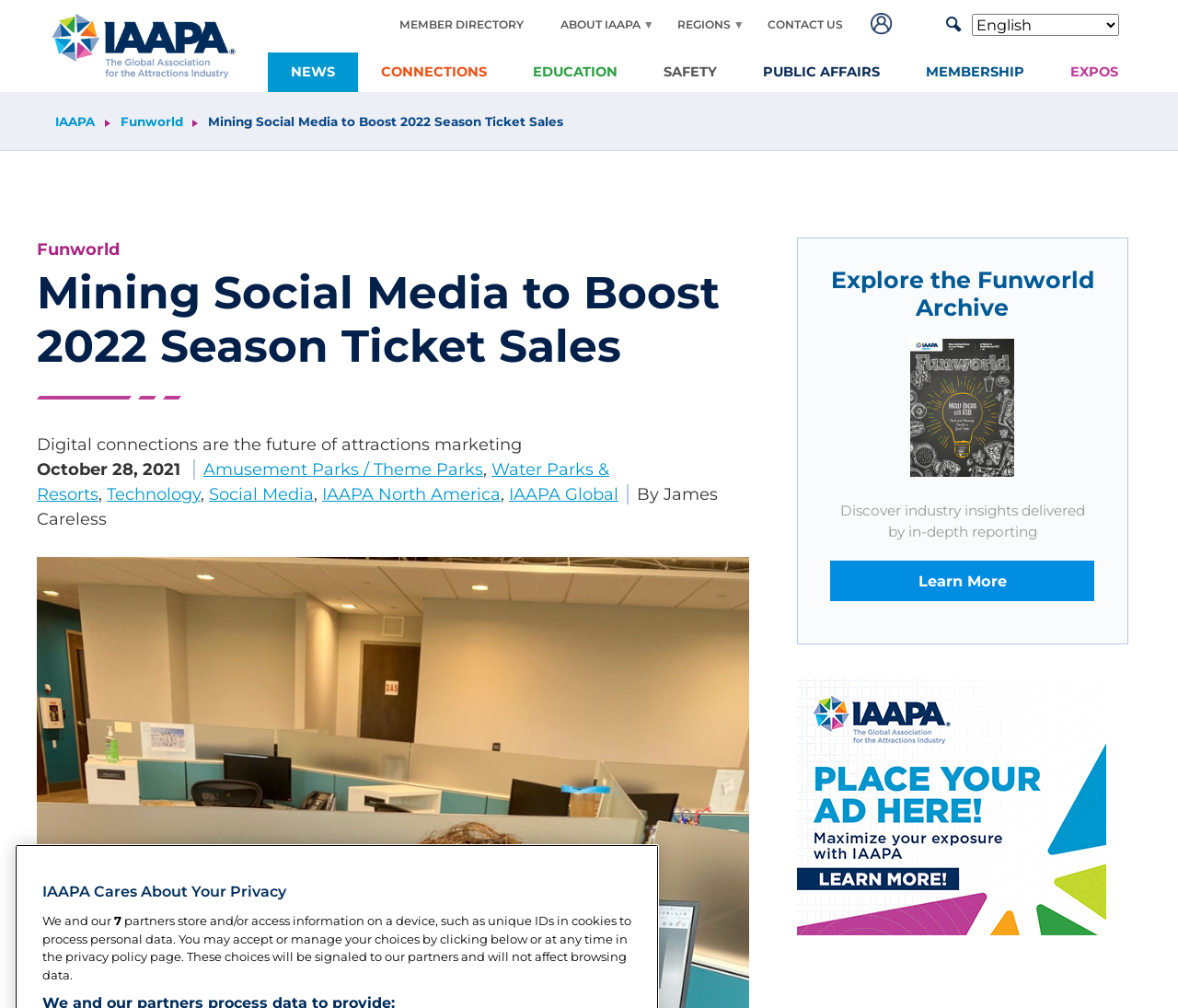Identify the main heading from the webpage and provide its text content.

Mining Social Media to Boost 2022 Season Ticket Sales